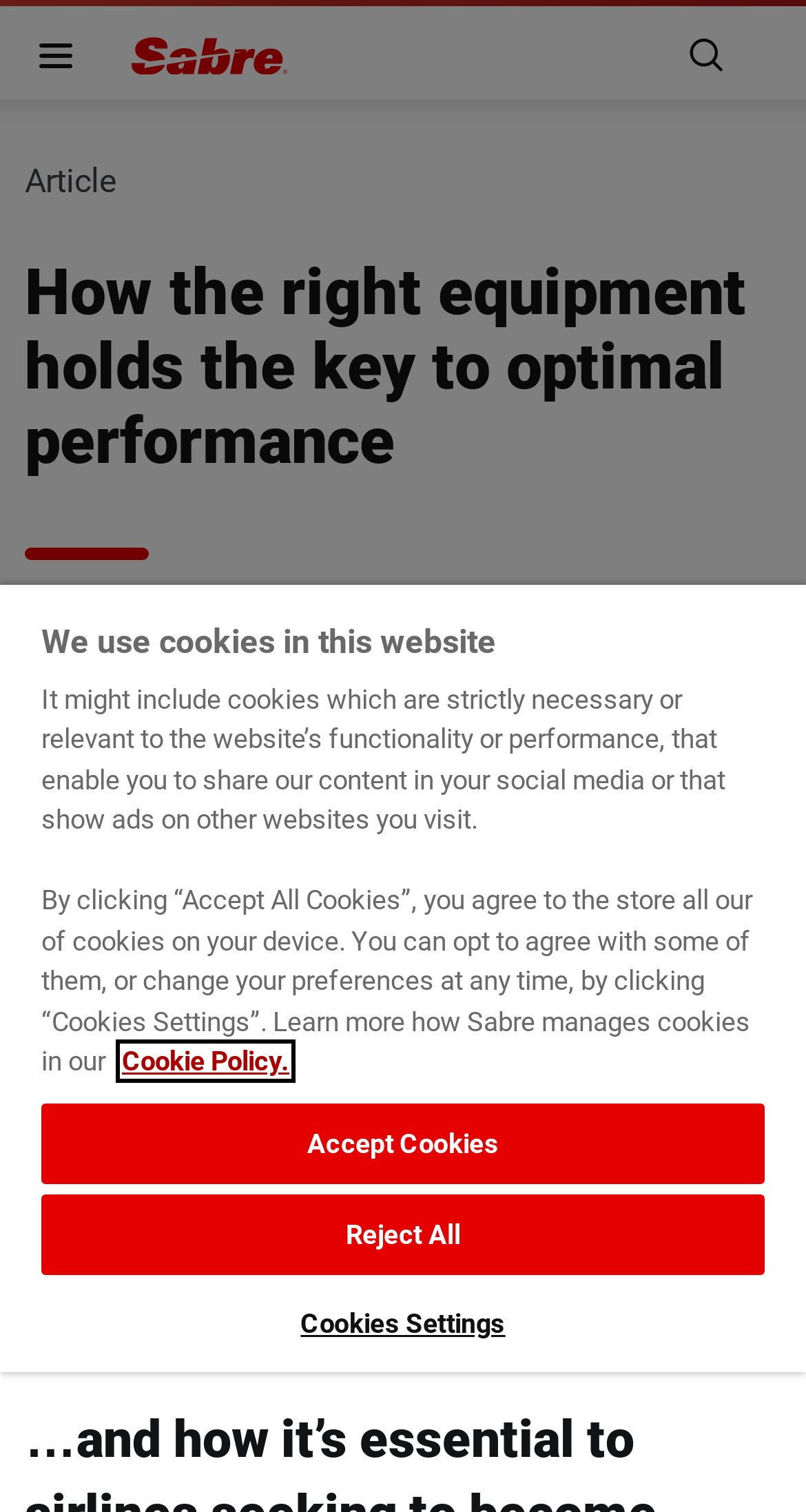Pinpoint the bounding box coordinates of the clickable area necessary to execute the following instruction: "View RETAILING & MERCHANDISING". The coordinates should be given as four float numbers between 0 and 1, namely [left, top, right, bottom].

[0.4, 0.523, 0.89, 0.556]